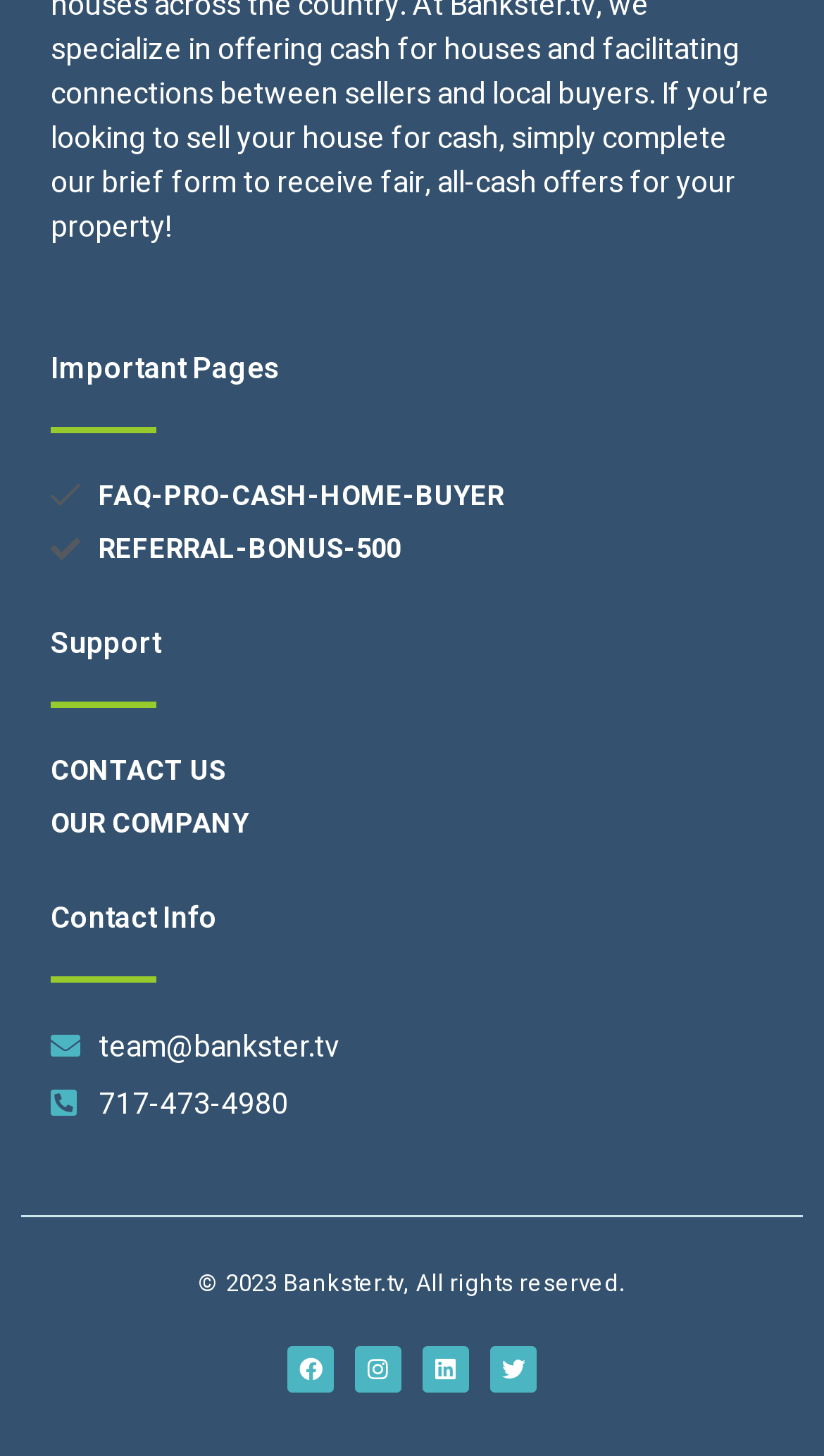Please find the bounding box coordinates of the element that must be clicked to perform the given instruction: "Contact the team". The coordinates should be four float numbers from 0 to 1, i.e., [left, top, right, bottom].

[0.119, 0.703, 0.412, 0.734]